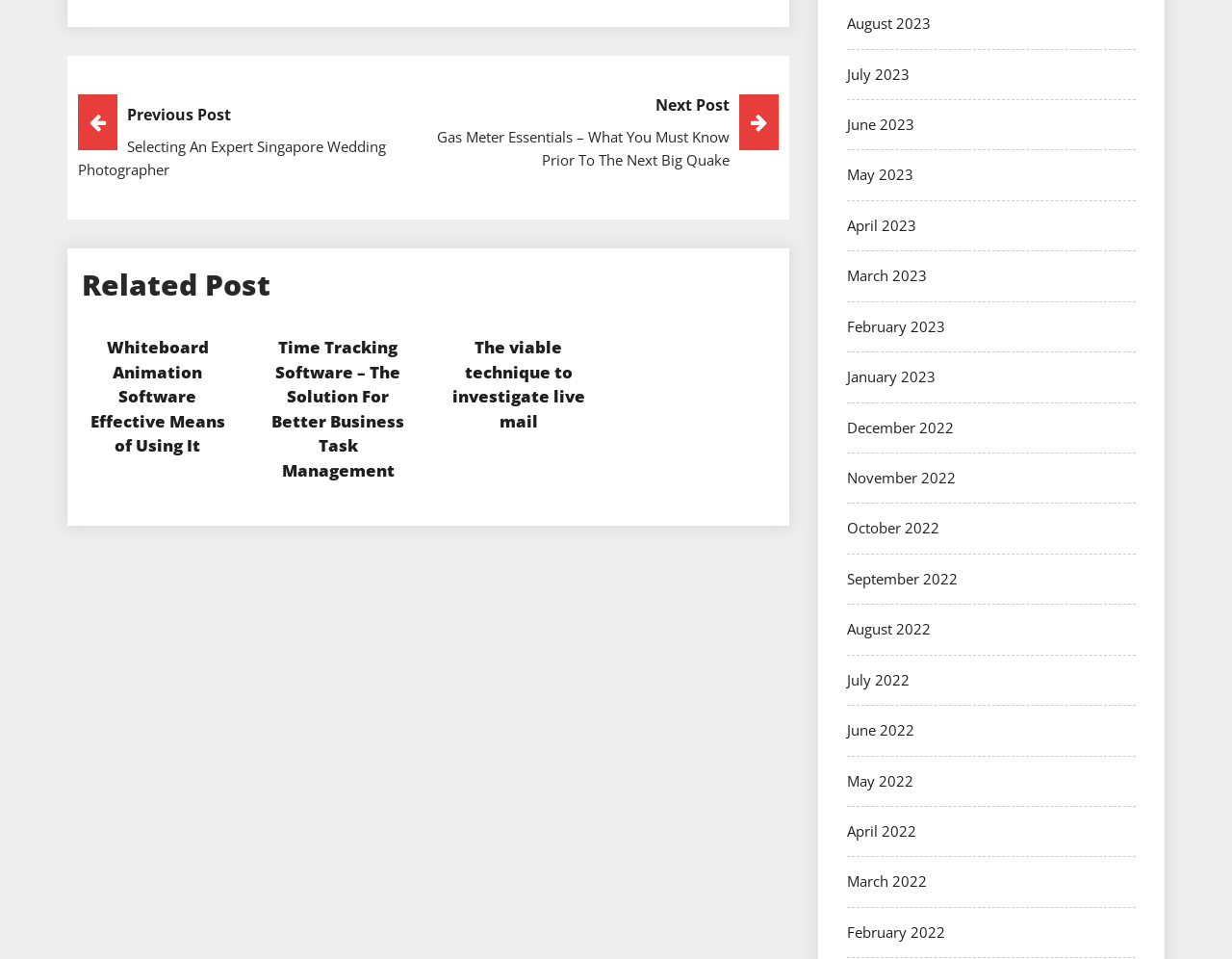Use one word or a short phrase to answer the question provided: 
How many links are available for navigating to previous posts?

1